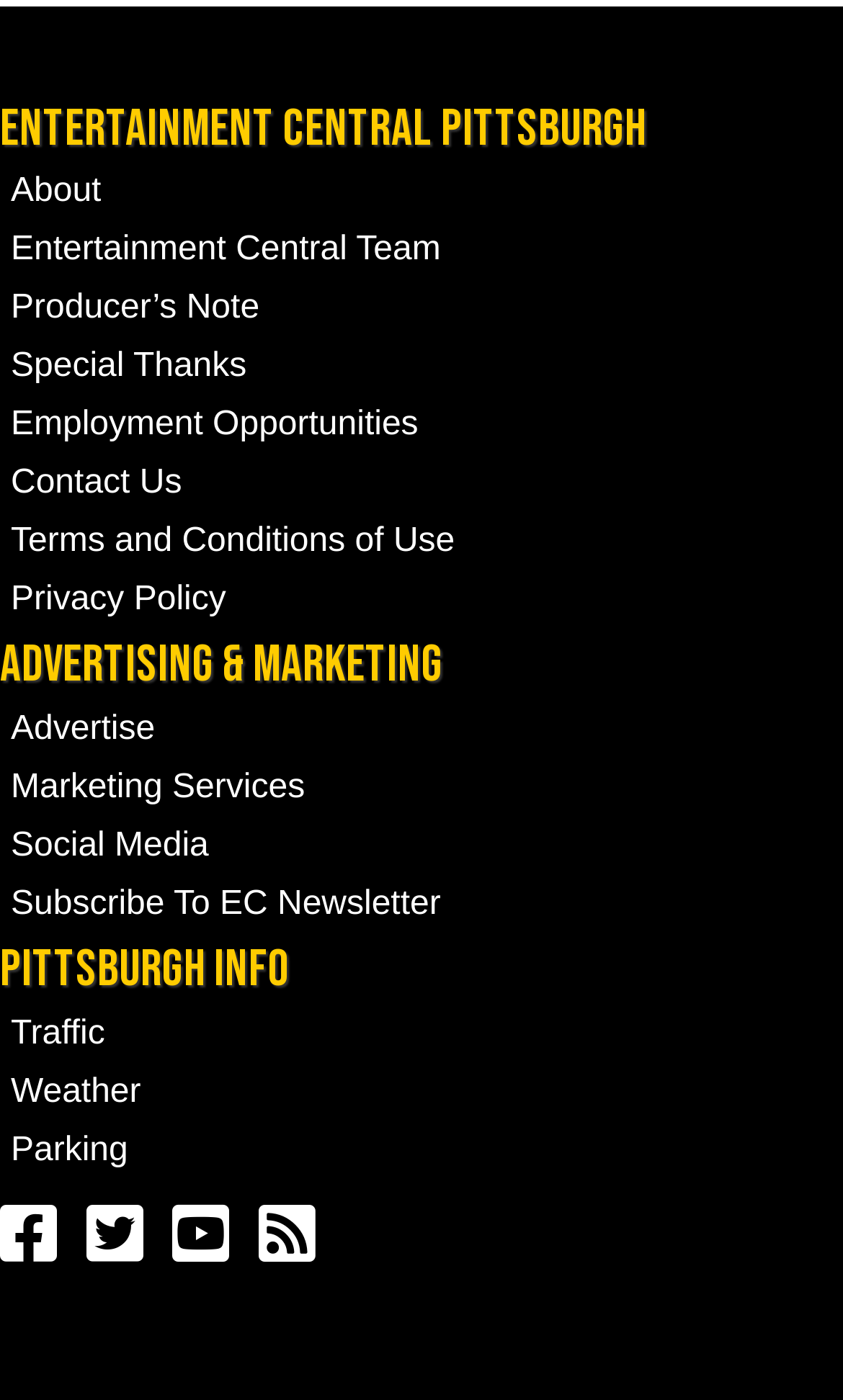Look at the image and write a detailed answer to the question: 
How many links are there in the 'Pittsburgh Info' navigation?

I counted the number of links in the 'Pittsburgh Info' navigation, which are 'Traffic', 'Weather', and 'Parking'. Therefore, there are 3 links.